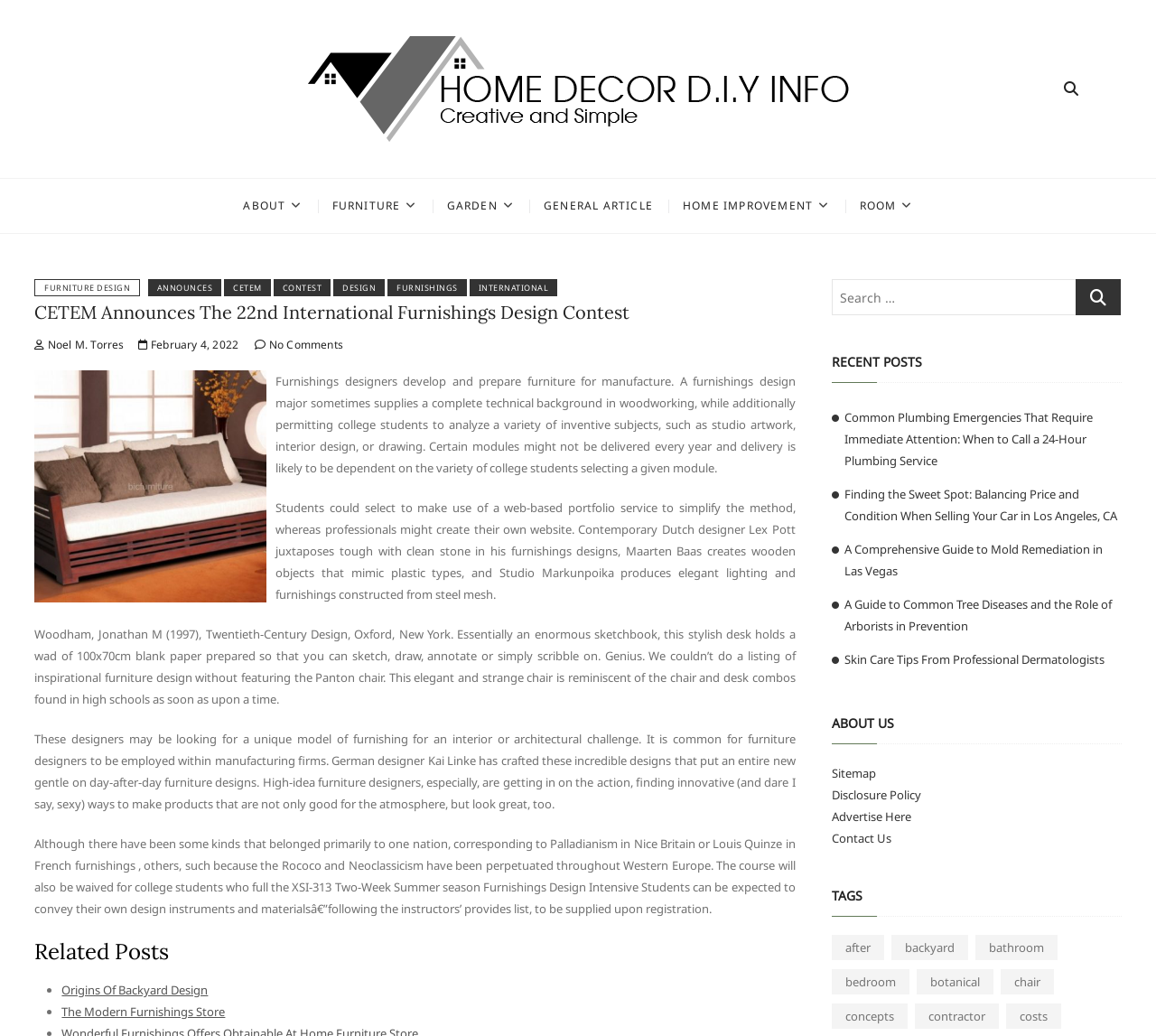Based on the image, please respond to the question with as much detail as possible:
How many links are there in the 'Main Menu'?

I counted the links in the 'Main Menu' section, and there are 6 links: 'ABOUT', 'FURNITURE', 'GARDEN', 'GENERAL ARTICLE', 'HOME IMPROVEMENT', and 'ROOM'.